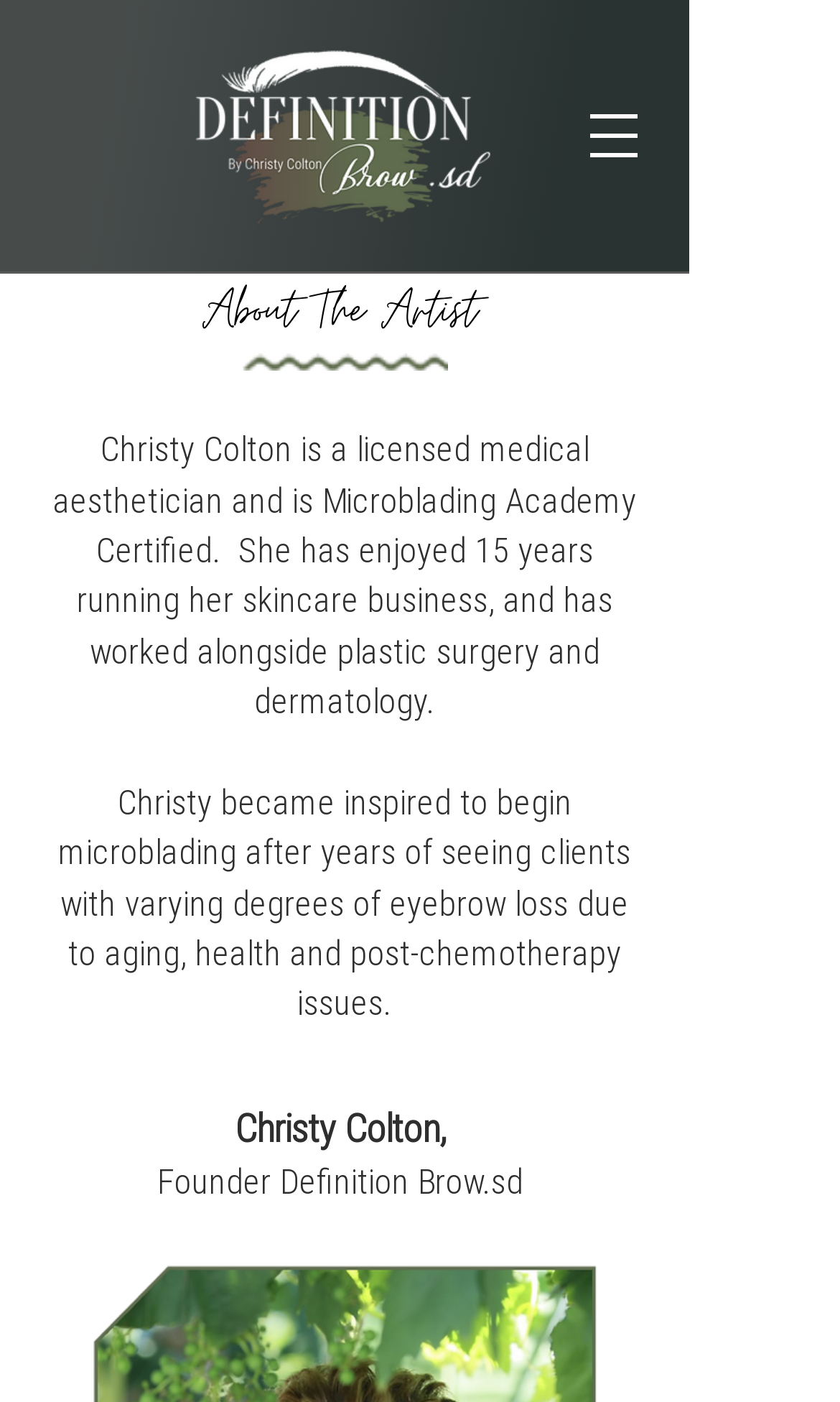What is the topic of the webpage?
Examine the image closely and answer the question with as much detail as possible.

The webpage has a heading element with the text 'About The Artist', which suggests that the topic of the webpage is about the artist, Christy Colton.